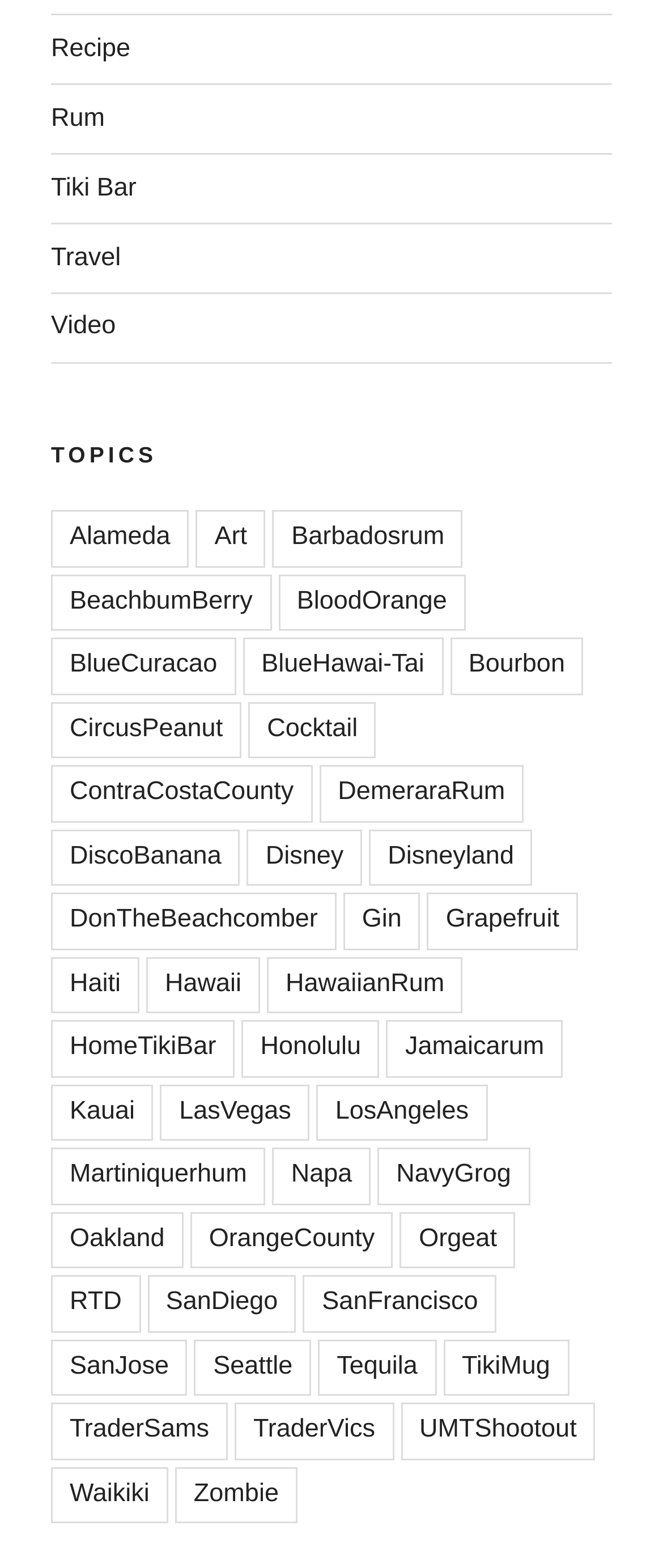Provide a short, one-word or phrase answer to the question below:
Is there a link to a specific location?

Yes